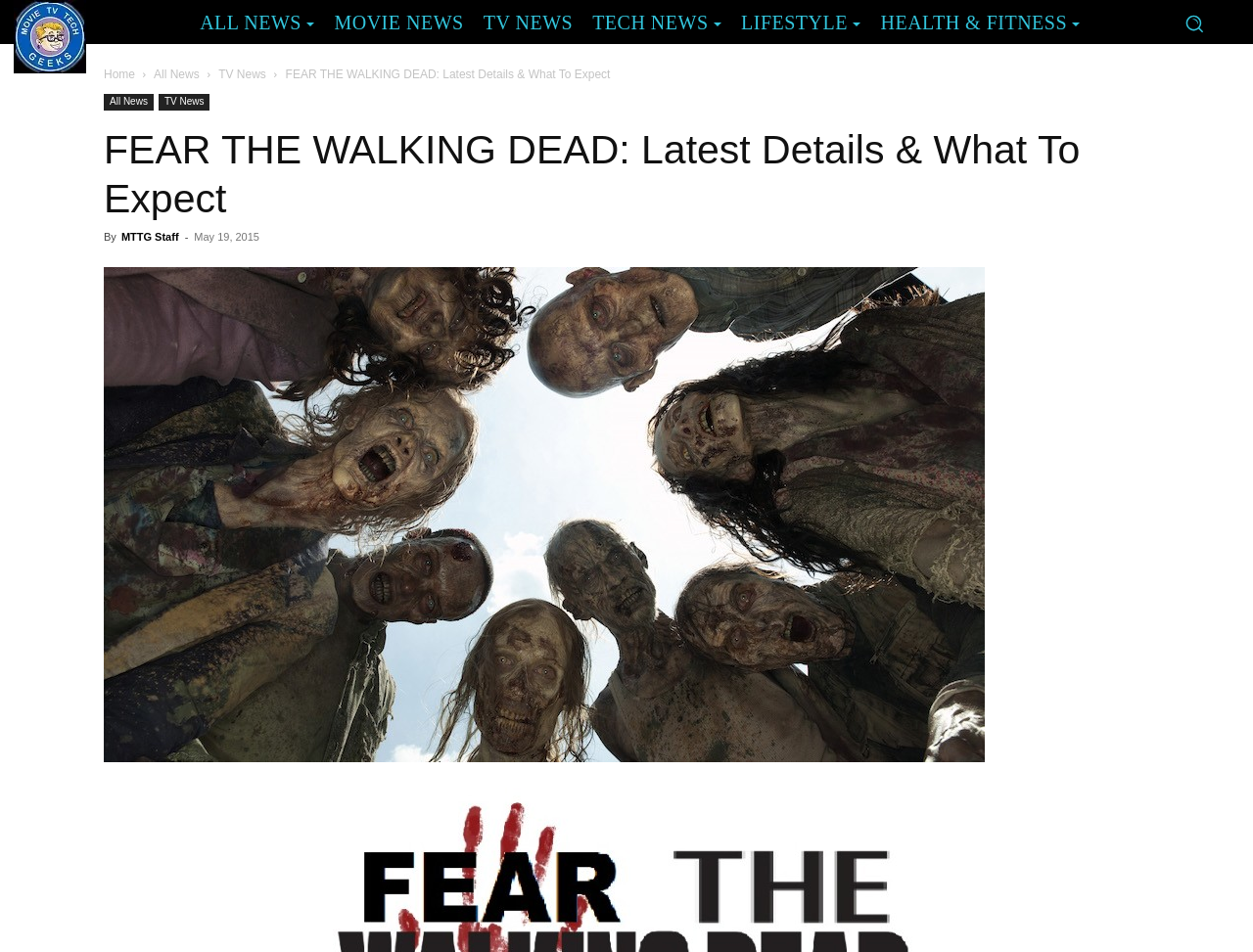Provide a brief response to the question below using a single word or phrase: 
Who is the author of the article?

MTTG Staff